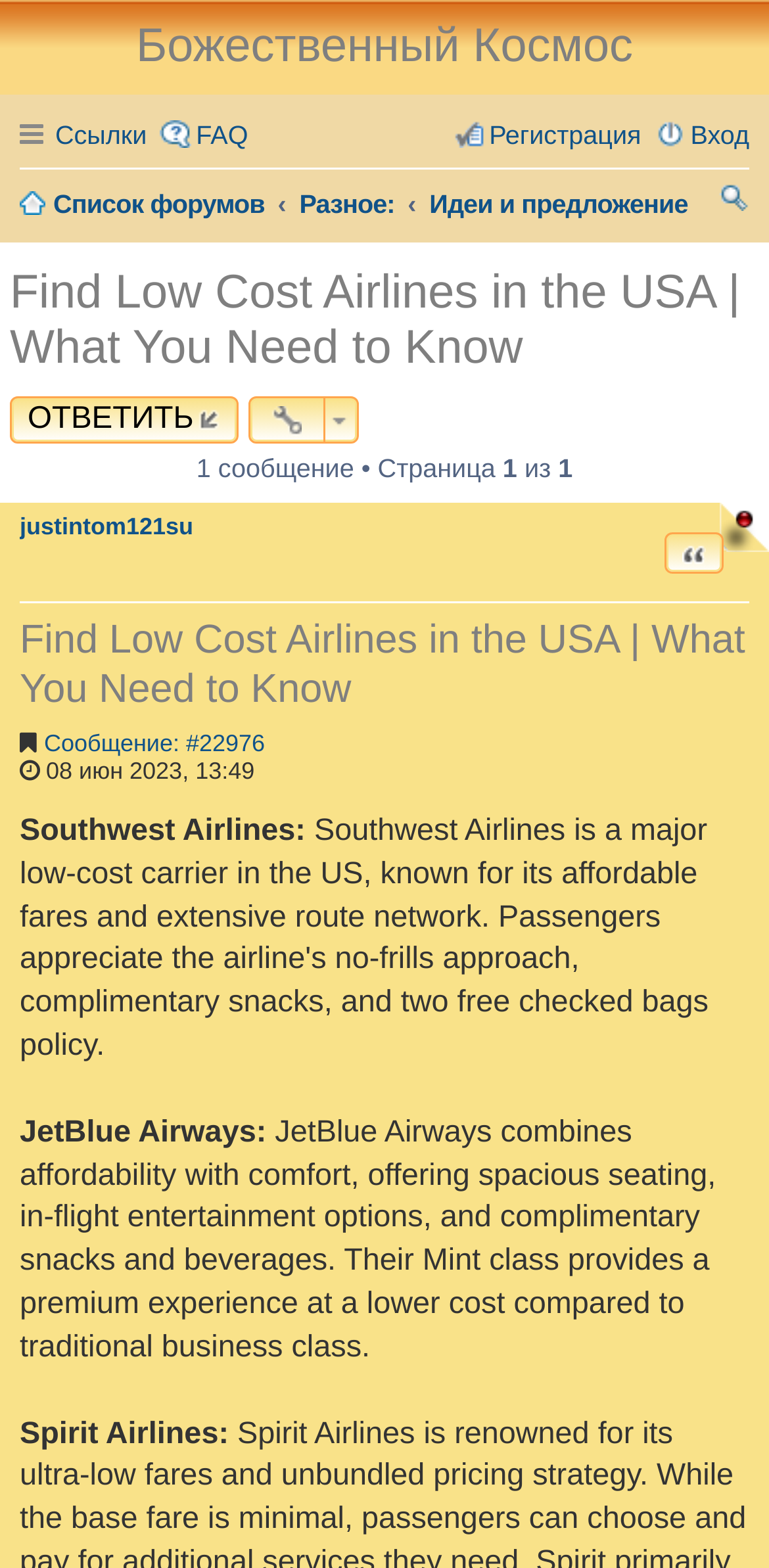Can you find the bounding box coordinates of the area I should click to execute the following instruction: "Click on FAQ"?

[0.209, 0.068, 0.323, 0.104]